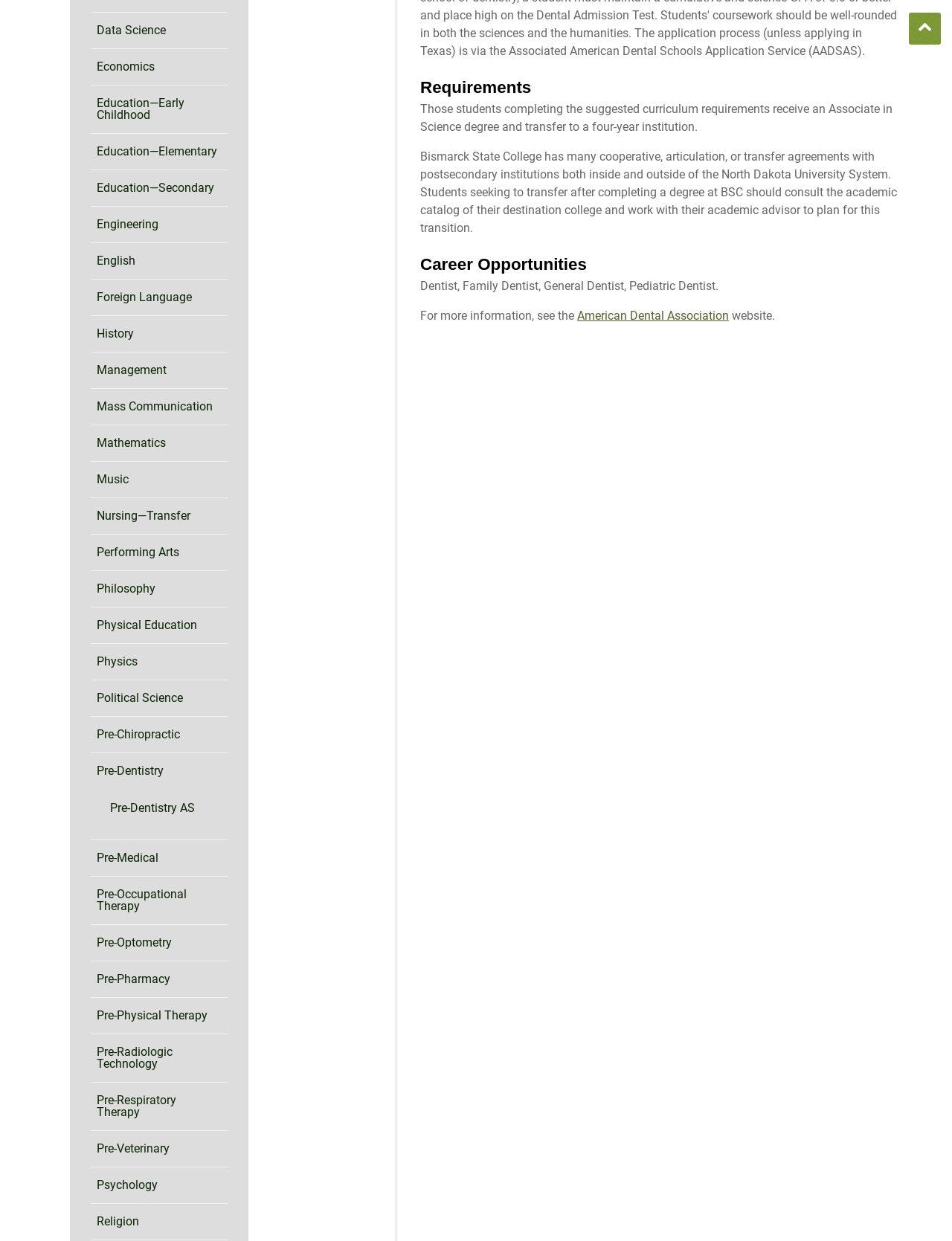Identify the bounding box coordinates for the UI element described by the following text: "English". Provide the coordinates as four float numbers between 0 and 1, in the format [left, top, right, bottom].

[0.102, 0.201, 0.142, 0.22]